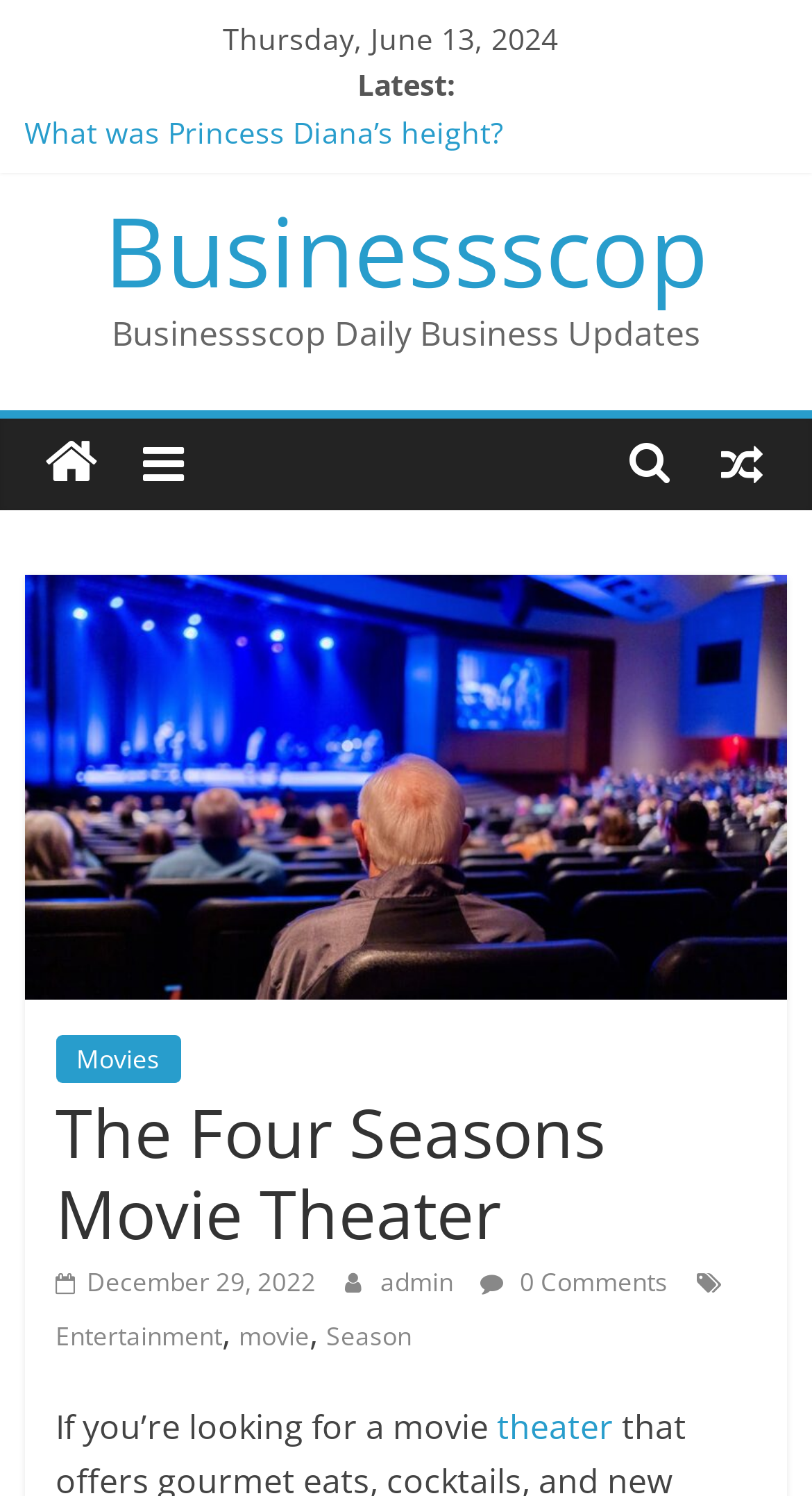Find the bounding box coordinates of the area to click in order to follow the instruction: "Click on the 'Movies' link".

[0.068, 0.691, 0.222, 0.723]